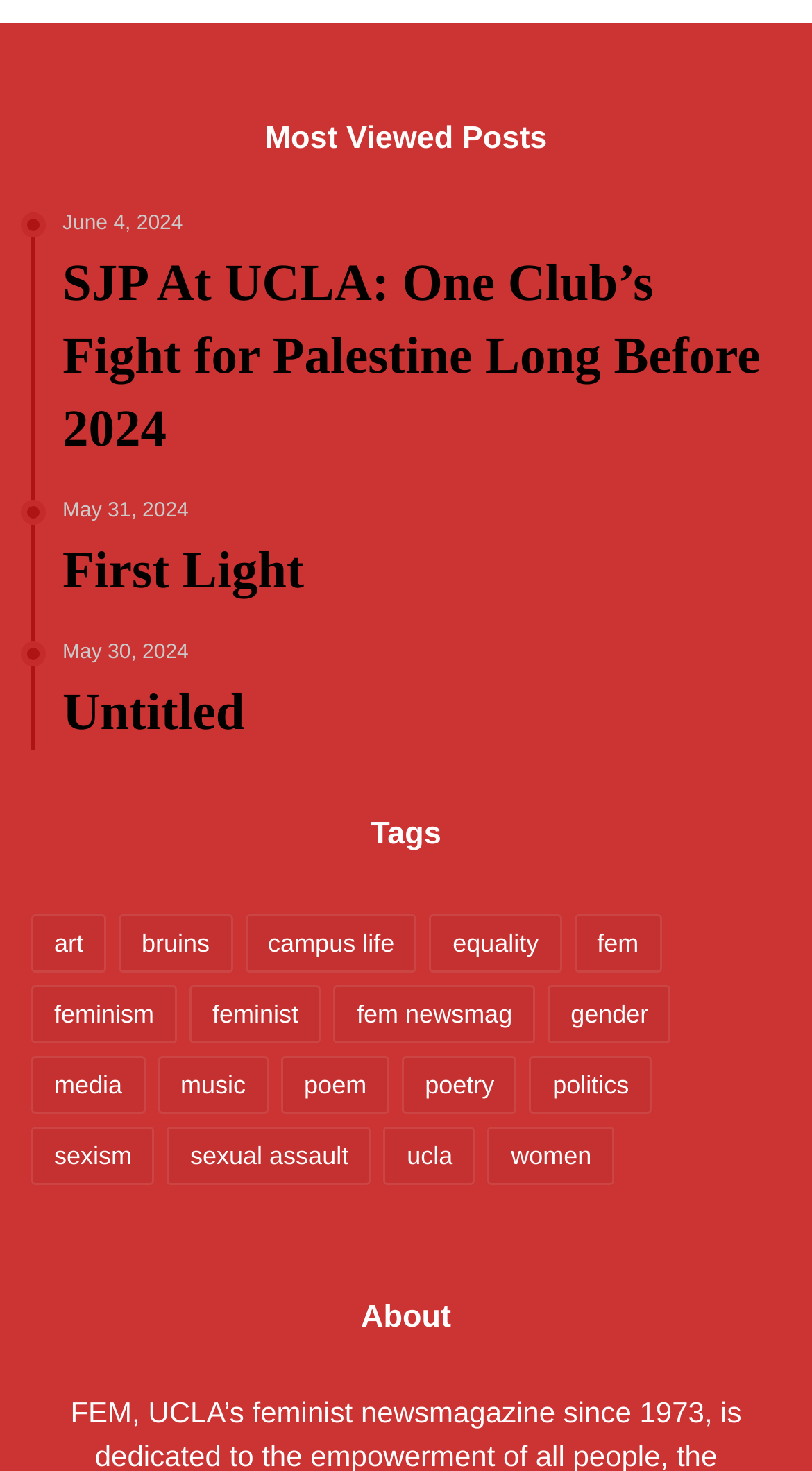Please provide the bounding box coordinates for the element that needs to be clicked to perform the following instruction: "Share on WhatsApp". The coordinates should be given as four float numbers between 0 and 1, i.e., [left, top, right, bottom].

None